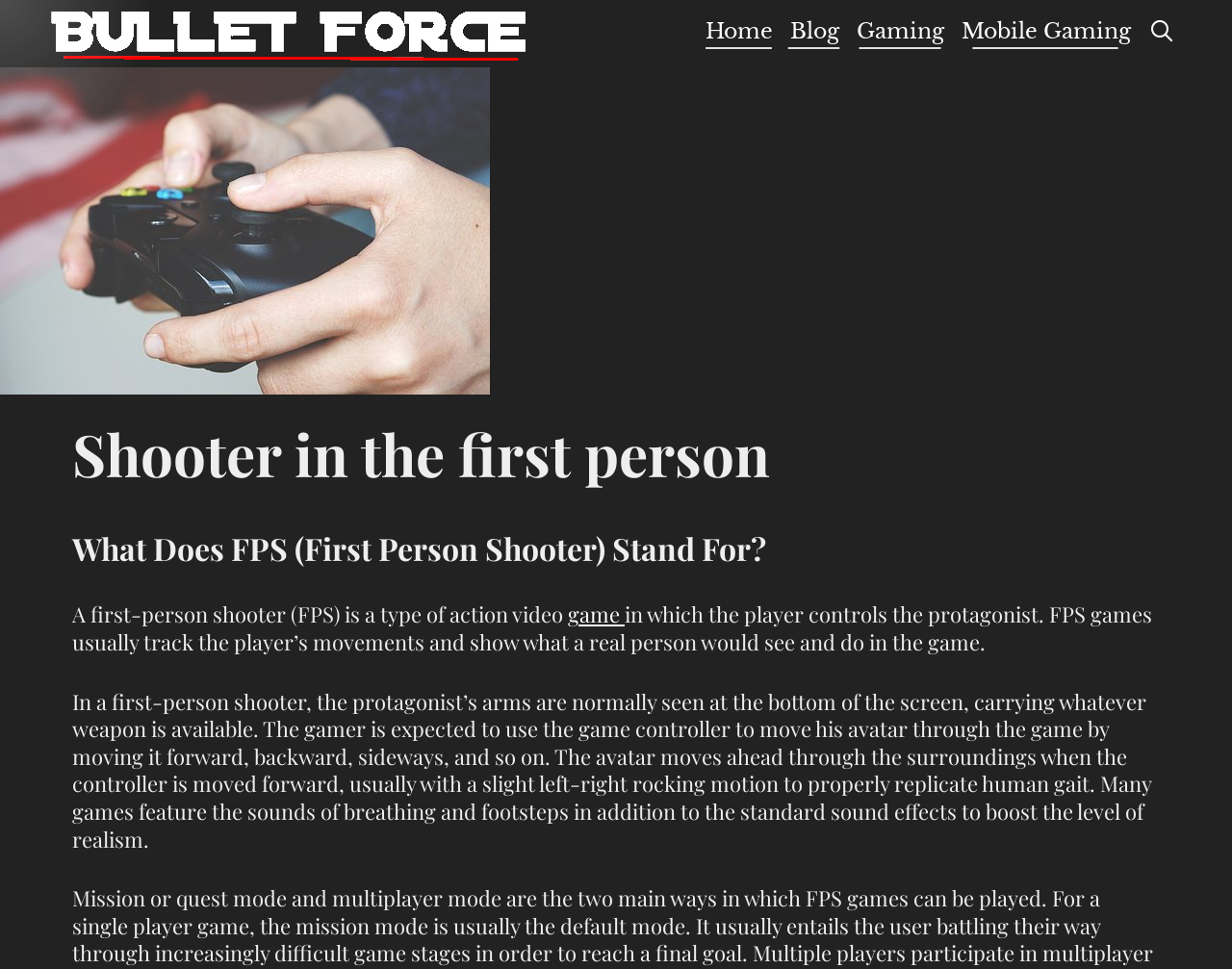Please reply to the following question with a single word or a short phrase:
What is the purpose of sound effects in FPS games?

To boost realism